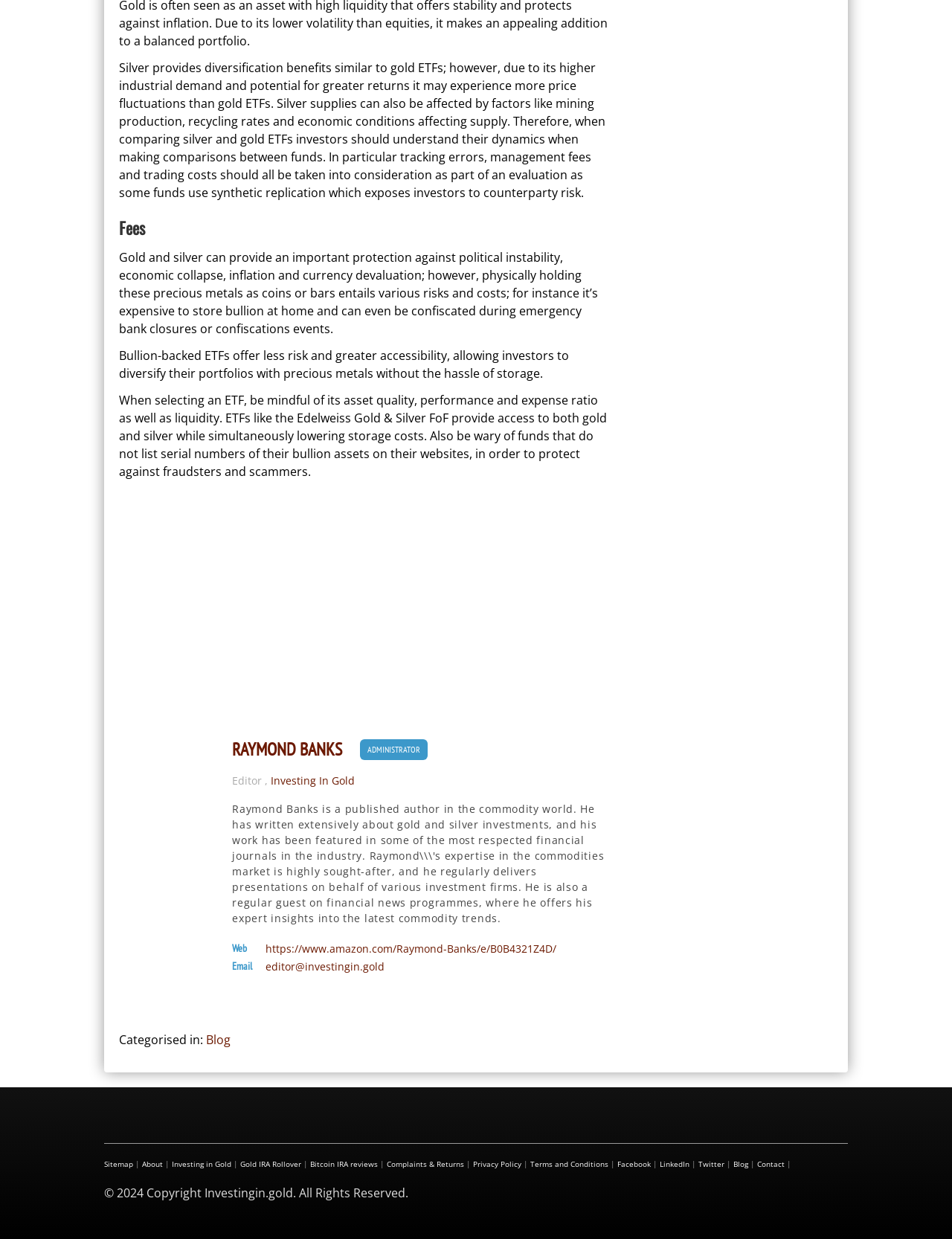Please identify the bounding box coordinates of the element that needs to be clicked to execute the following command: "Click the 'RAYMOND BANKS' link". Provide the bounding box using four float numbers between 0 and 1, formatted as [left, top, right, bottom].

[0.244, 0.598, 0.36, 0.612]